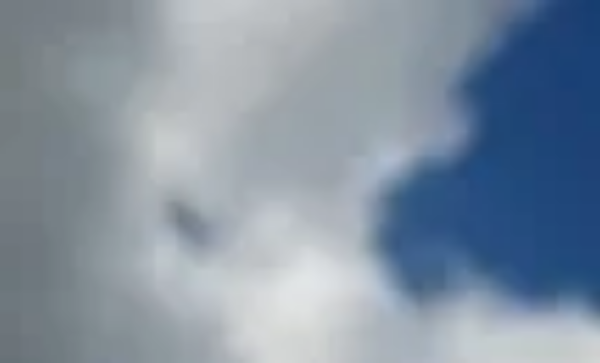Offer a meticulous description of the image.

The image captures a drone flying in the sky, partially obscured by clouds. This visual exemplifies the innovative applications of drone technology in various sectors, notably in logistics and medical supply delivery. Drones have become instrumental in overcoming challenges posed by difficult terrains and inadequate infrastructure, as seen in initiatives like Zipline, which delivers blood supplies in Rwanda, and Matternet, involved in emergency medical transport in Haiti. The image reflects a broader context of technological advancements in drone operations, emphasizing their role in improving accessibility and responsiveness in critical situations.